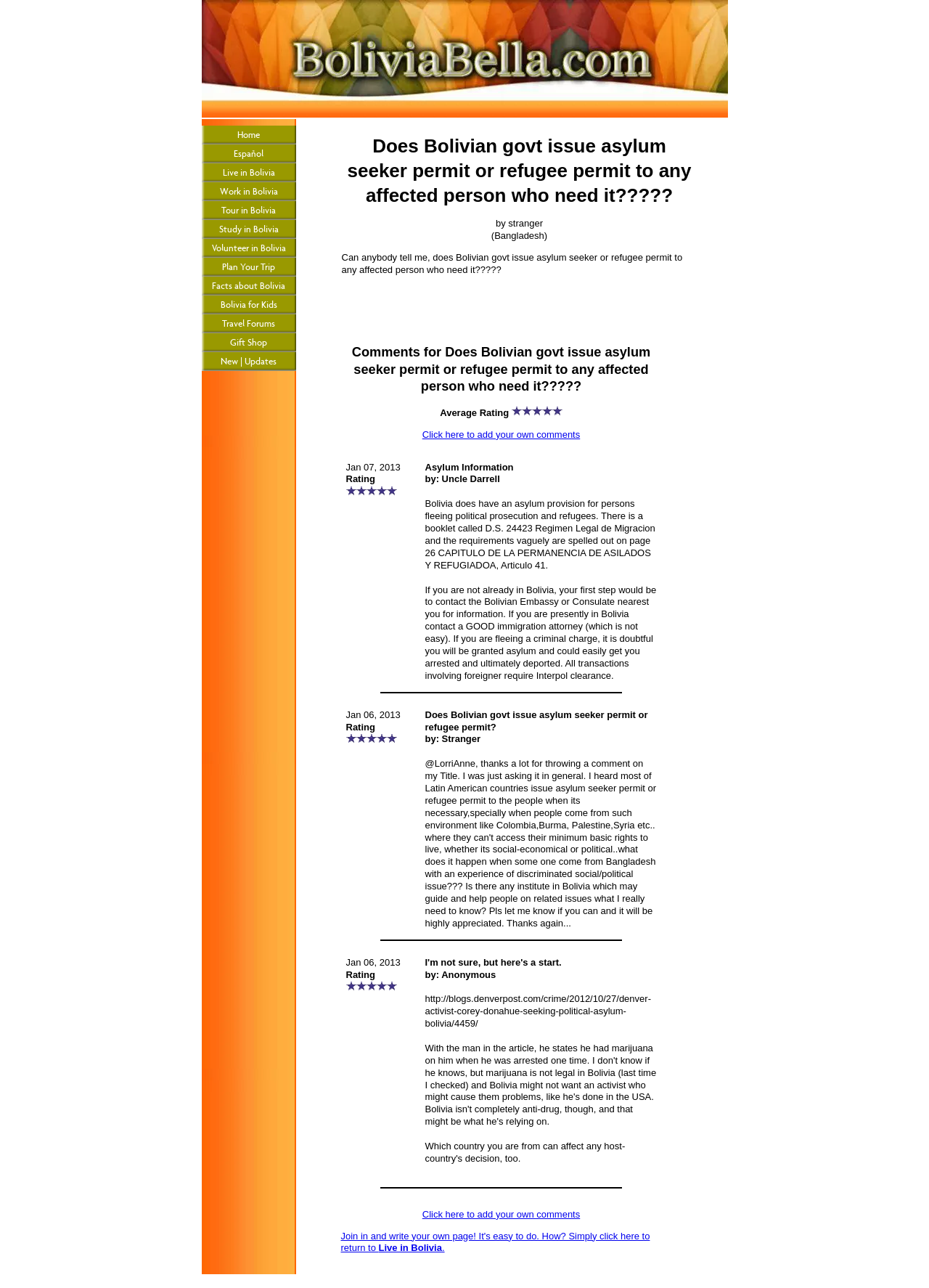Please identify the bounding box coordinates of the clickable area that will fulfill the following instruction: "Read the informative document". The coordinates should be in the format of four float numbers between 0 and 1, i.e., [left, top, right, bottom].

None